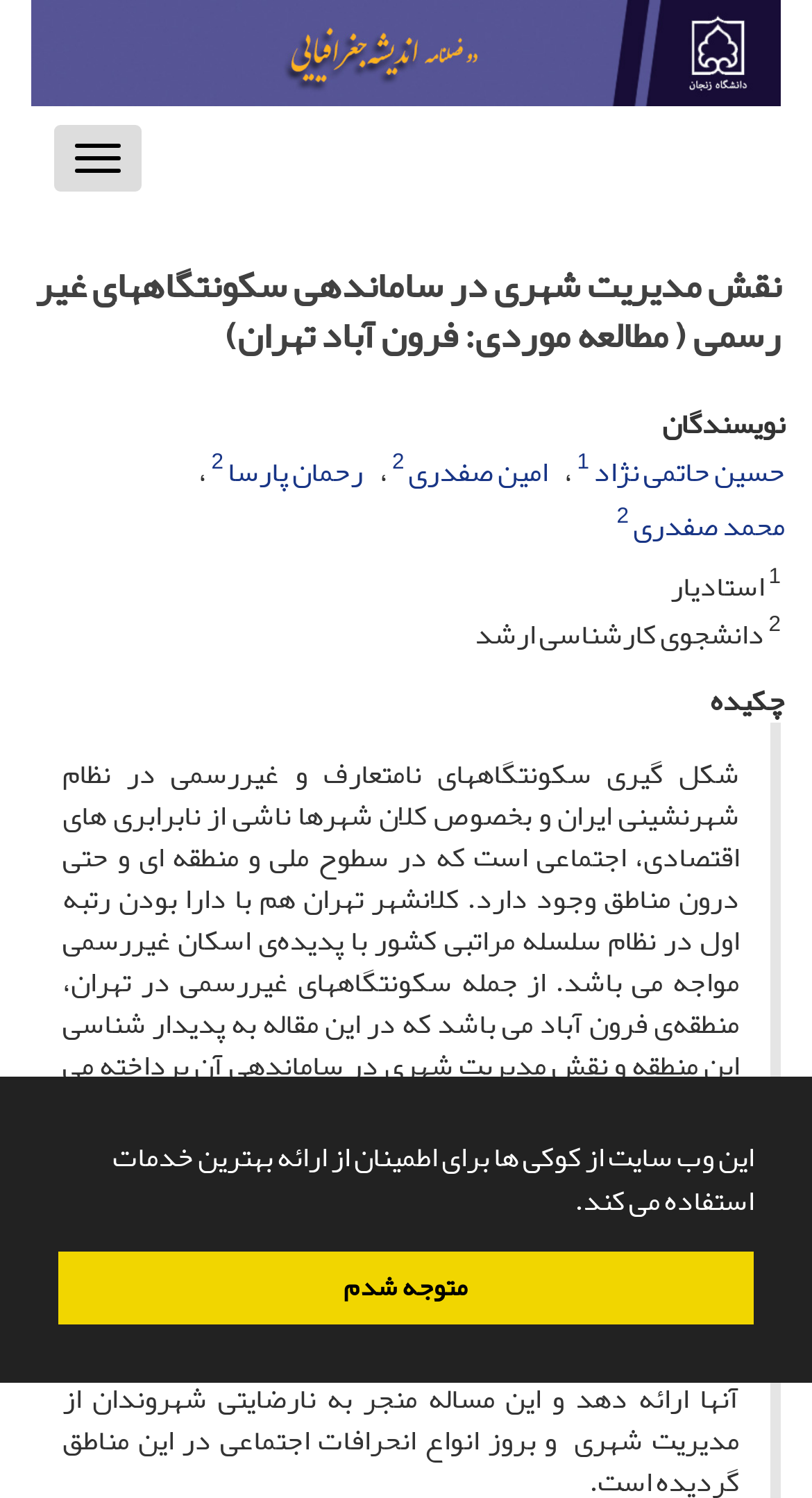Give the bounding box coordinates for this UI element: "1". The coordinates should be four float numbers between 0 and 1, arranged as [left, top, right, bottom].

[0.711, 0.295, 0.726, 0.323]